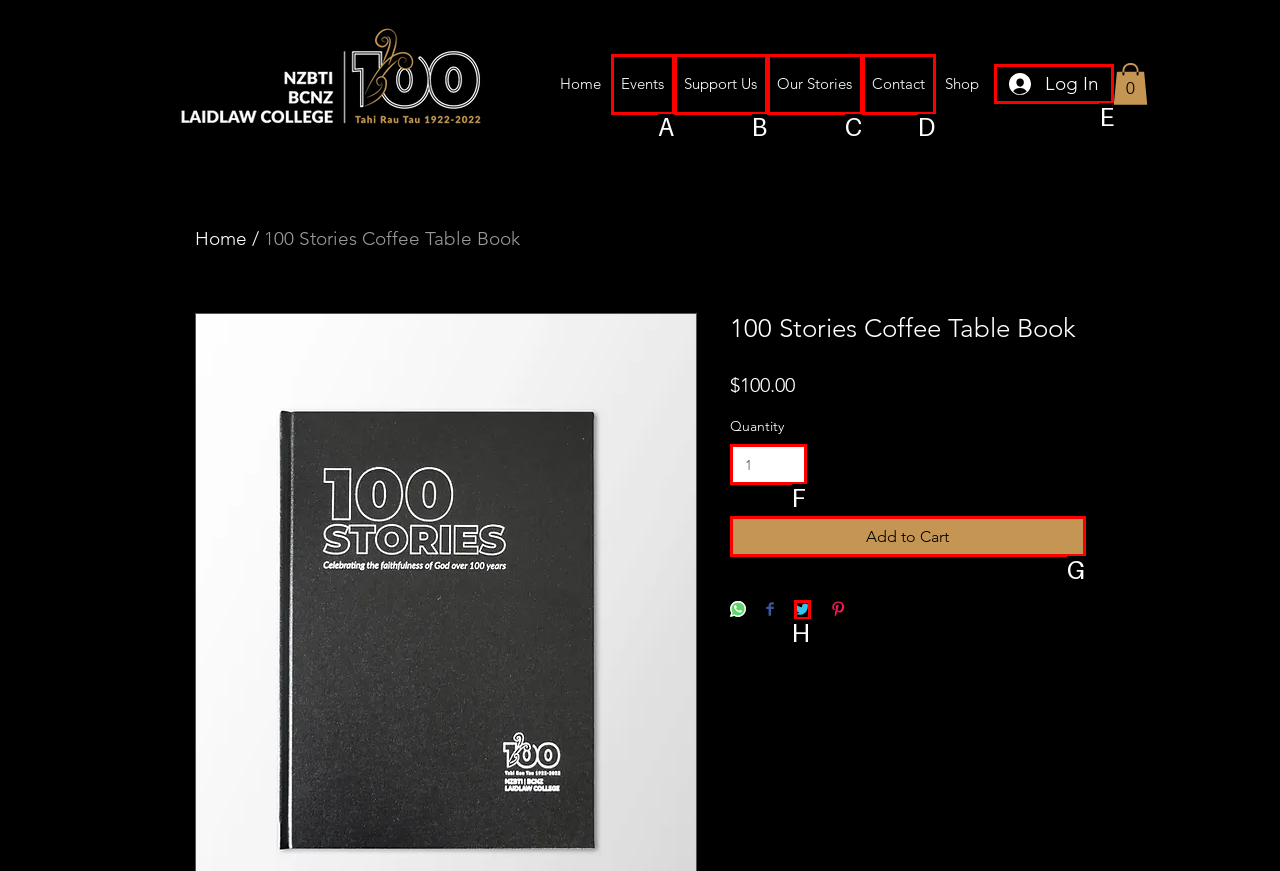Identify the correct HTML element to click for the task: Log in to the website. Provide the letter of your choice.

E